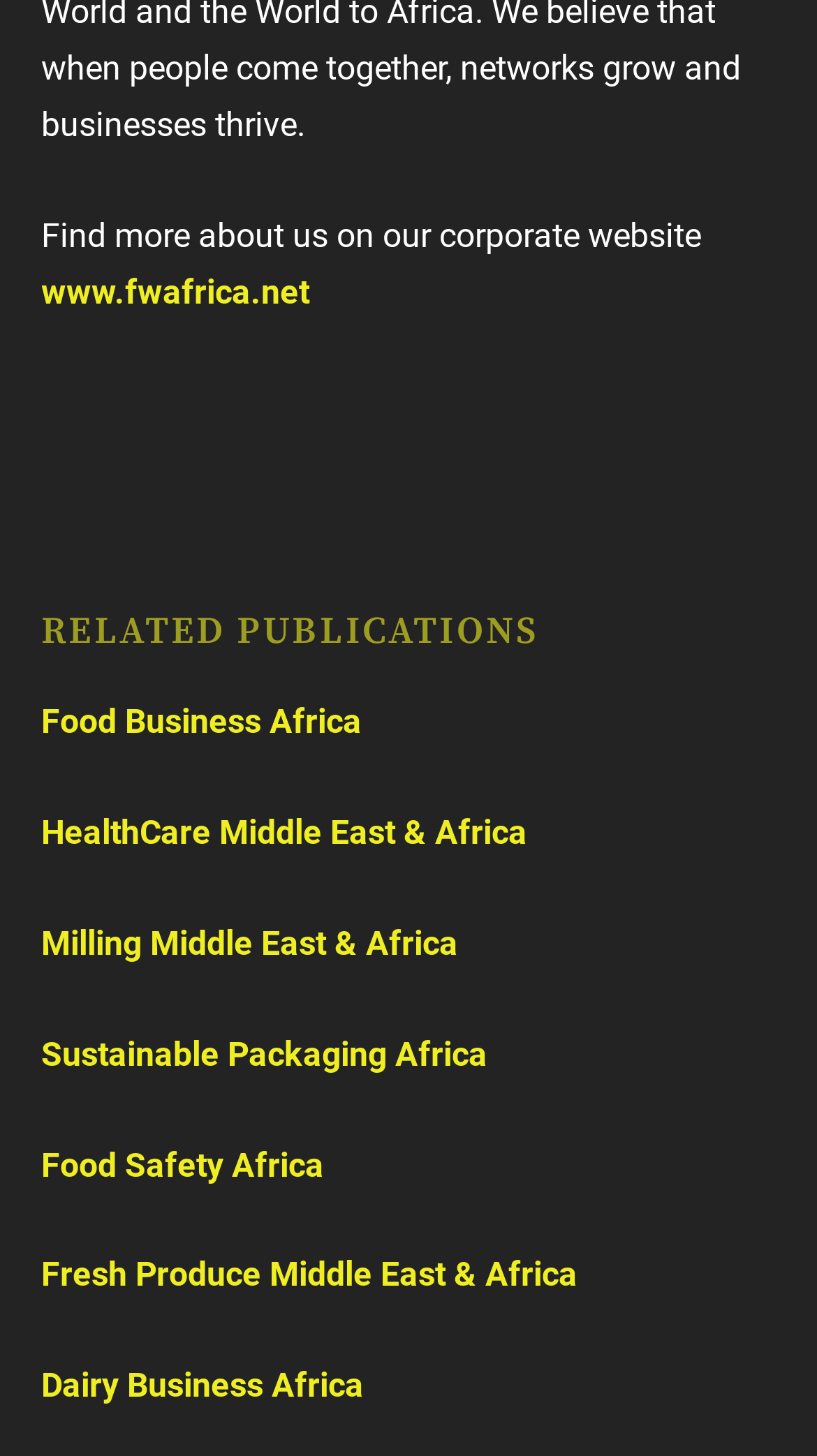Kindly determine the bounding box coordinates of the area that needs to be clicked to fulfill this instruction: "Visit the corporate website".

[0.05, 0.187, 0.378, 0.215]